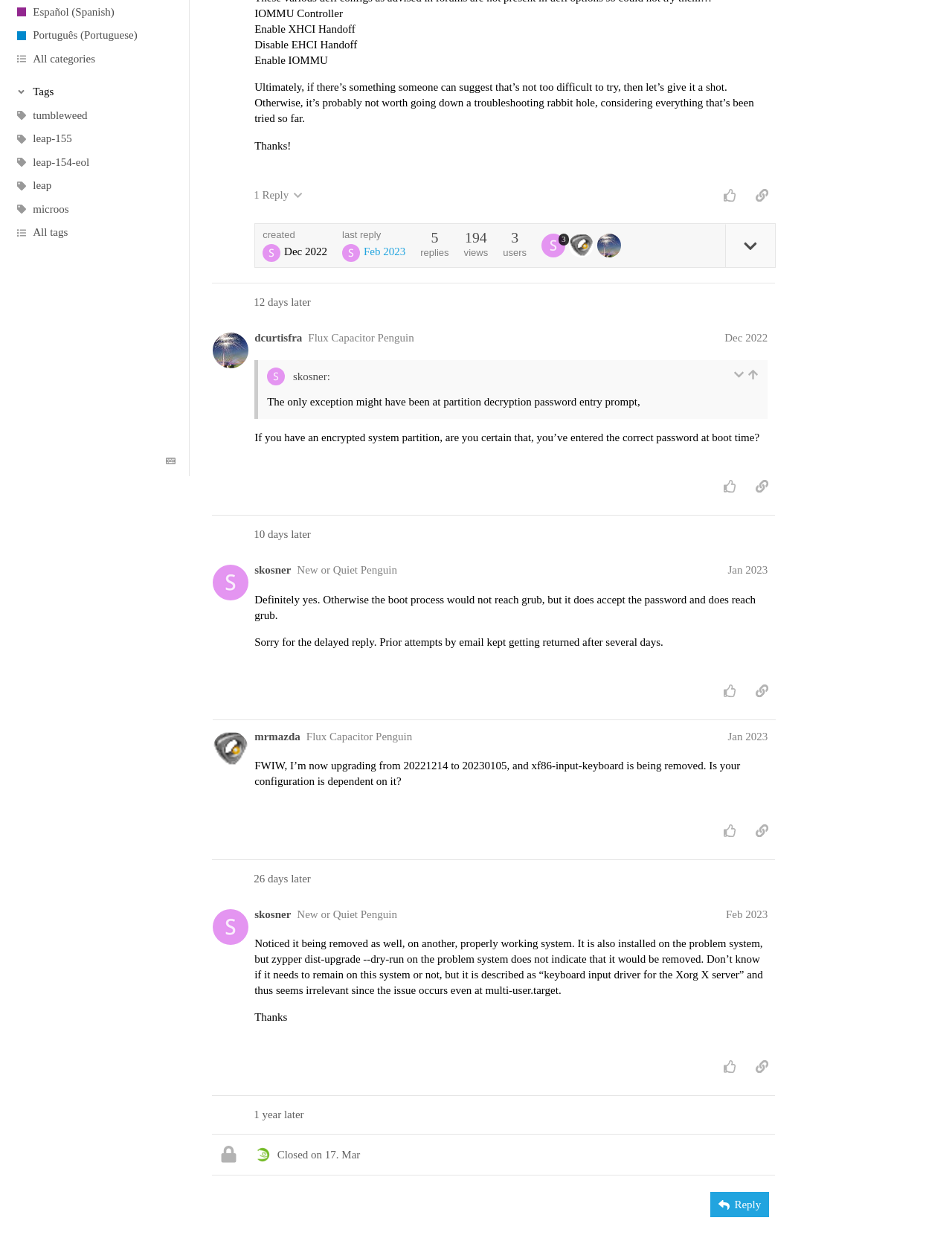Predict the bounding box of the UI element based on the description: "All categories". The coordinates should be four float numbers between 0 and 1, formatted as [left, top, right, bottom].

[0.0, 0.038, 0.199, 0.057]